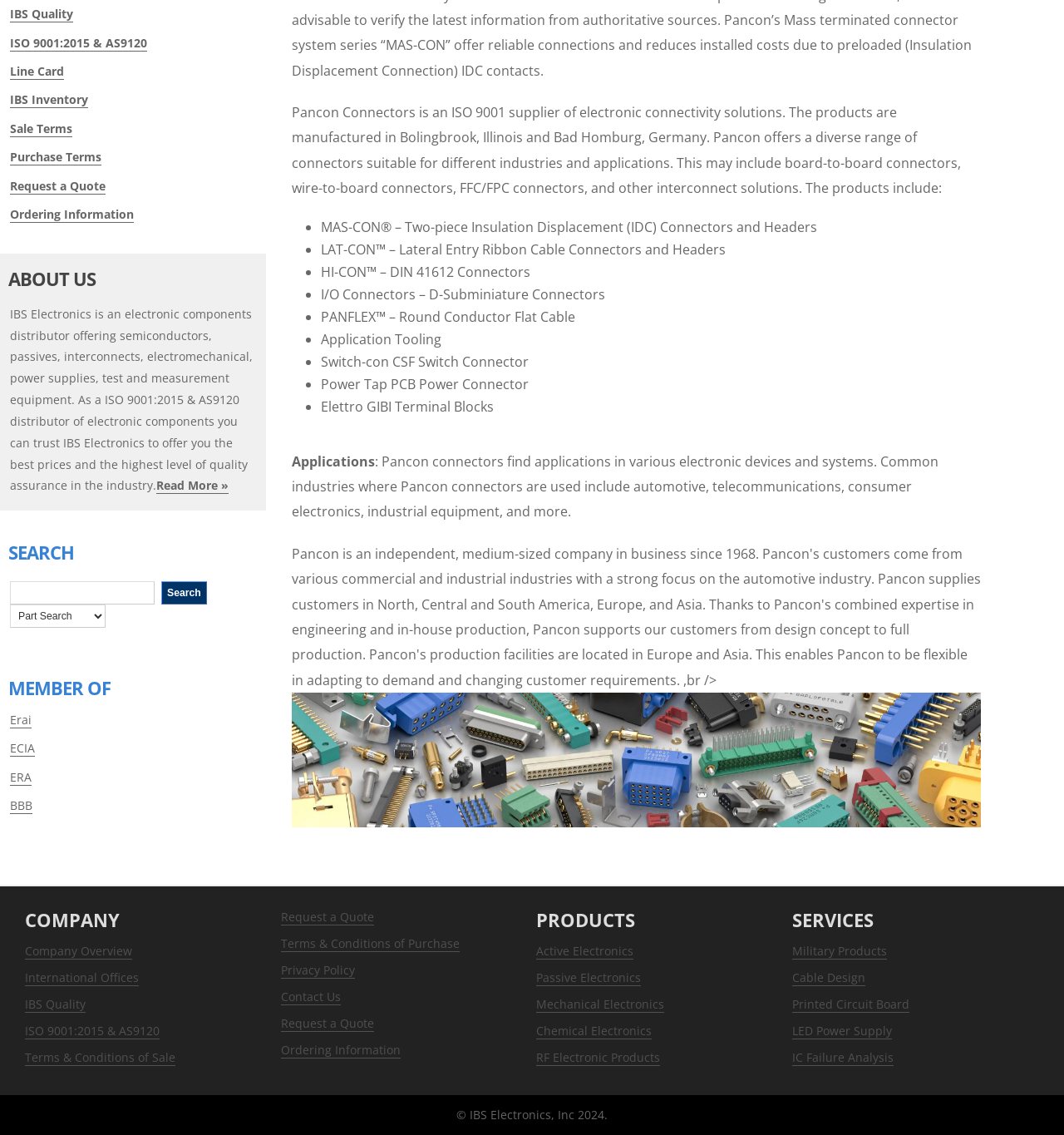Bounding box coordinates must be specified in the format (top-left x, top-left y, bottom-right x, bottom-right y). All values should be floating point numbers between 0 and 1. What are the bounding box coordinates of the UI element described as: Purchase Terms

[0.009, 0.131, 0.095, 0.146]